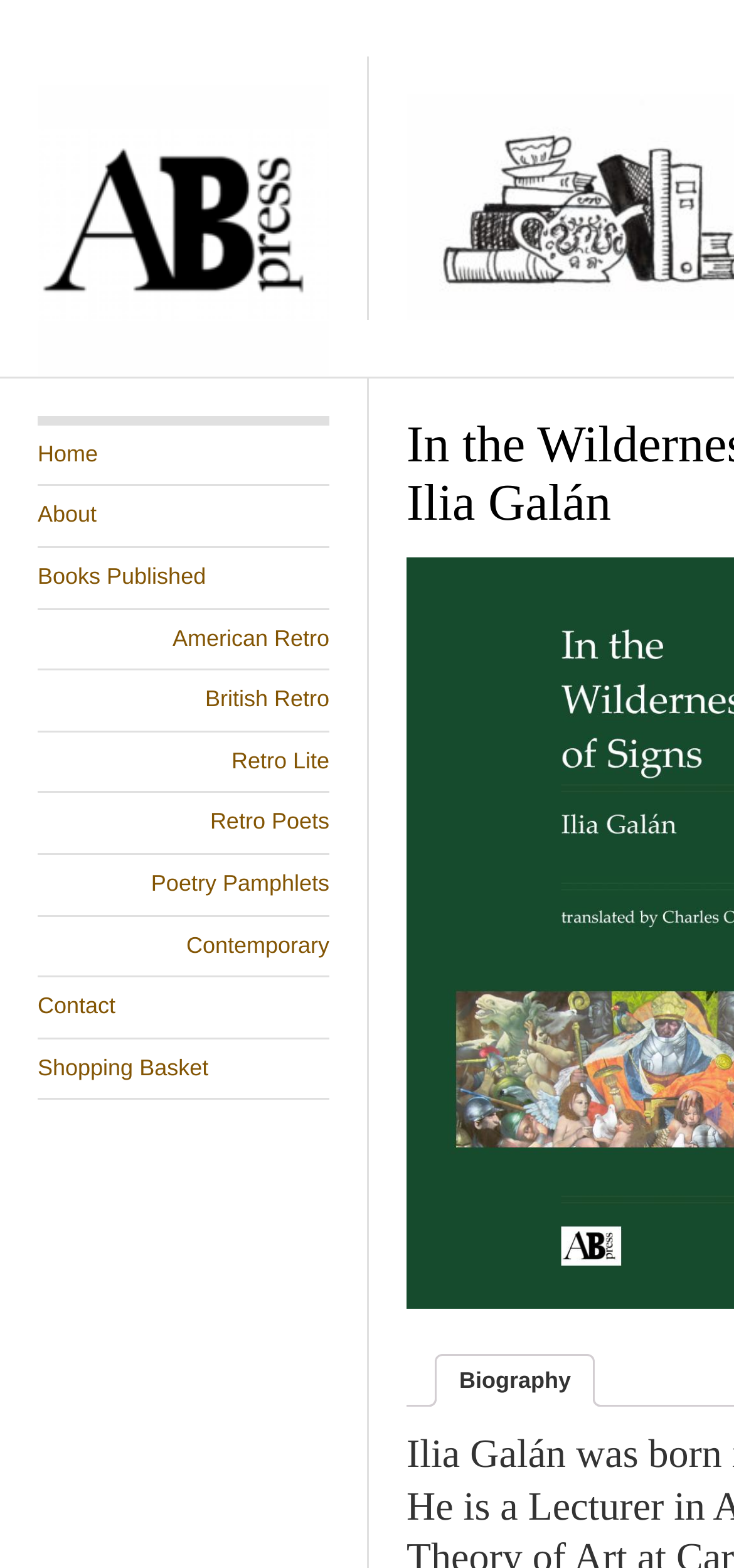Specify the bounding box coordinates of the element's region that should be clicked to achieve the following instruction: "go to home page". The bounding box coordinates consist of four float numbers between 0 and 1, in the format [left, top, right, bottom].

[0.051, 0.271, 0.449, 0.309]